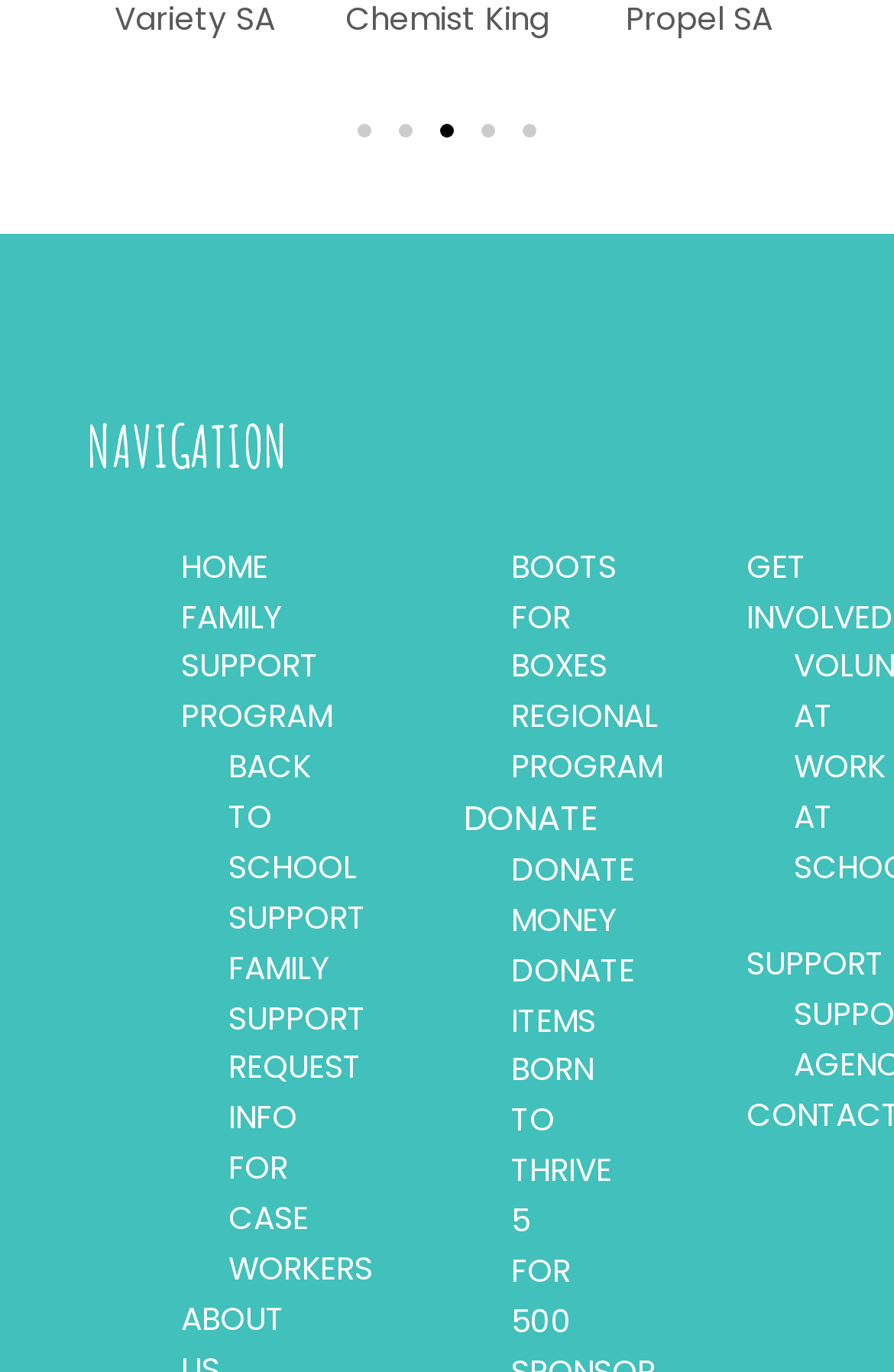Using the details from the image, please elaborate on the following question: What is the location of the 'GET INVOLVED' link?

The 'GET INVOLVED' link is located on the right side of the page, as indicated by its bounding box coordinates [0.835, 0.392, 0.999, 0.46], which place it in the upper-right region of the page.